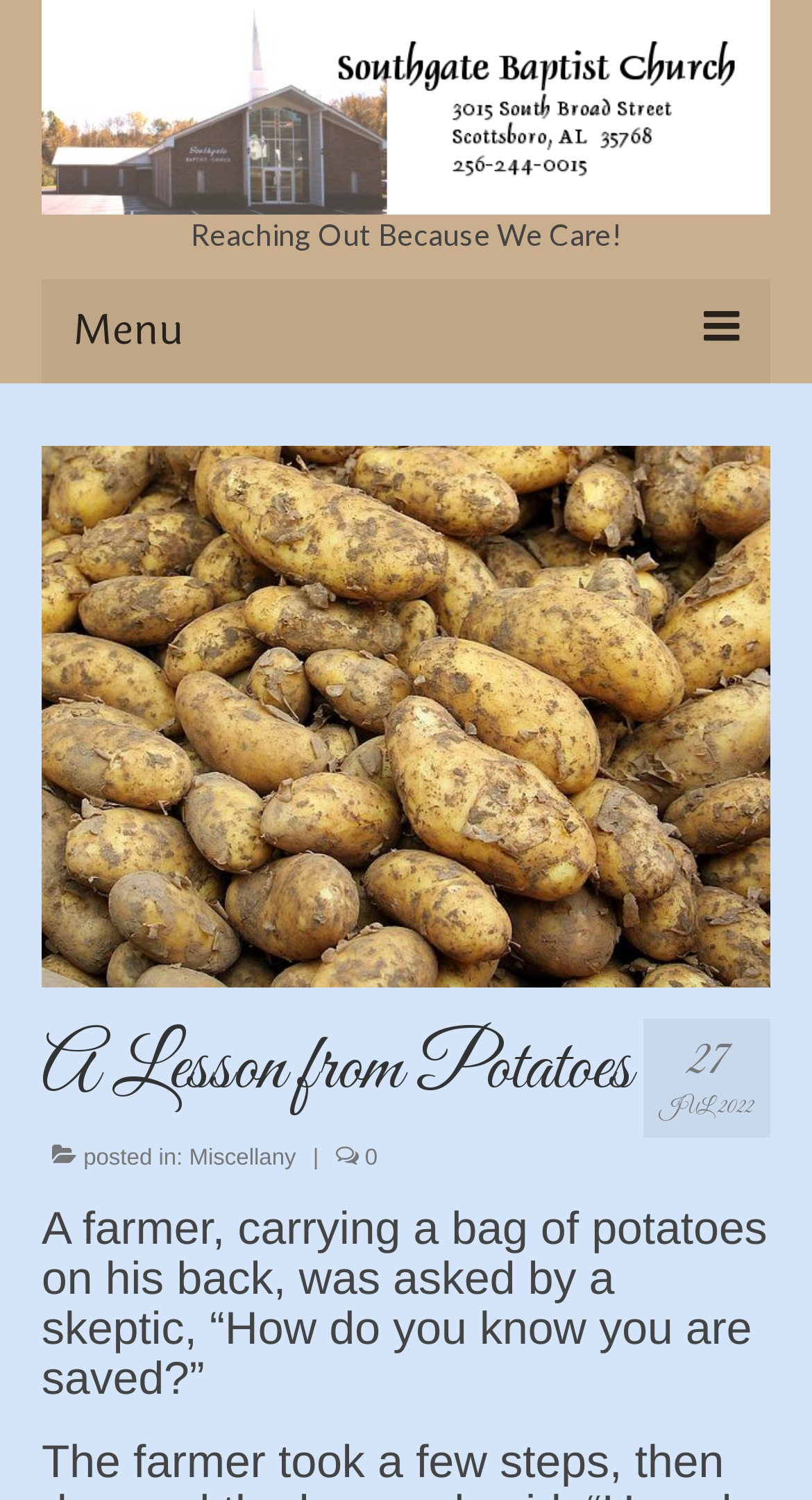Identify the bounding box coordinates of the region that should be clicked to execute the following instruction: "Click the Call button".

None